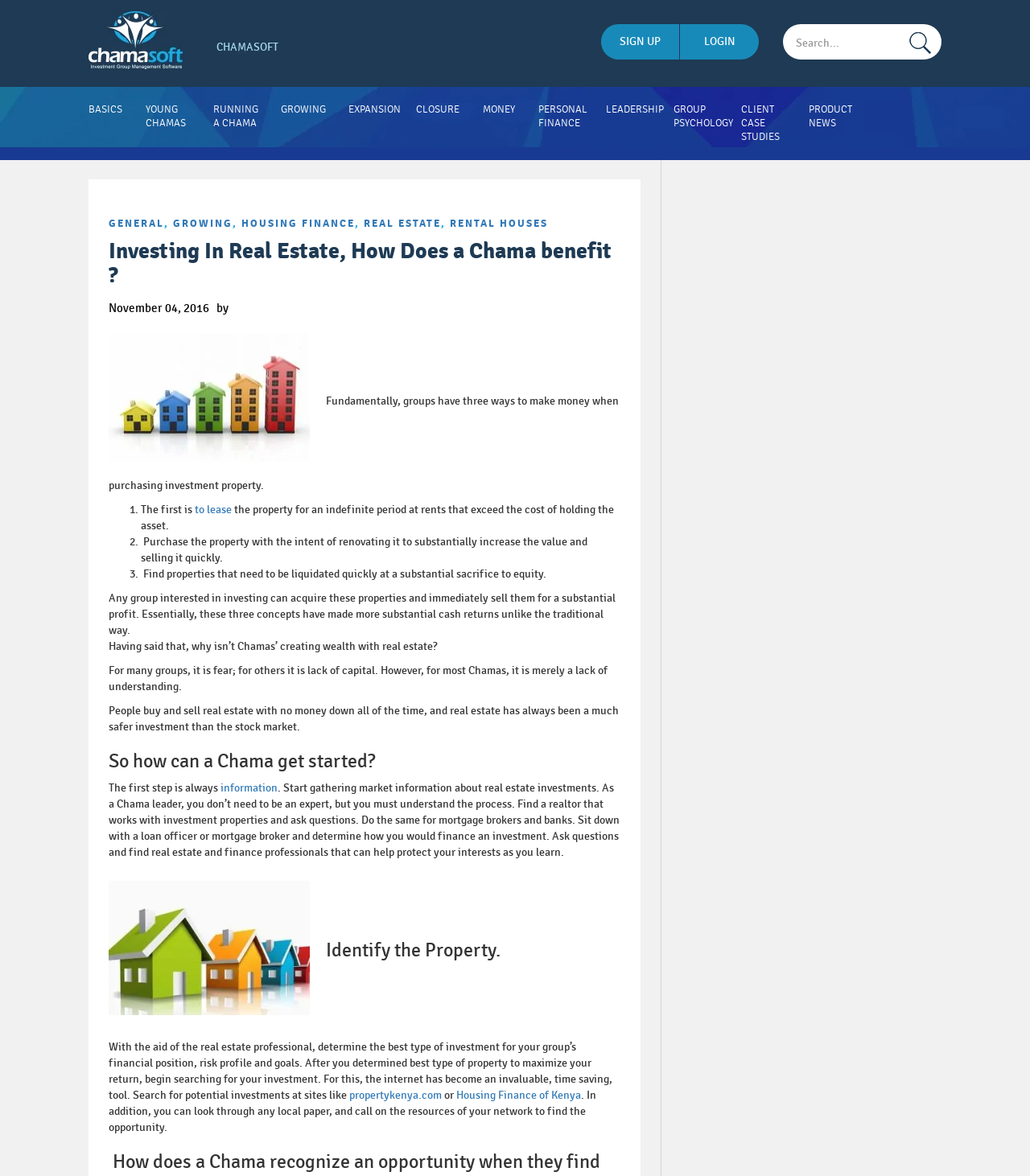Please determine the bounding box coordinates of the element's region to click for the following instruction: "Click on the 'SIGN UP' link".

[0.583, 0.021, 0.66, 0.051]